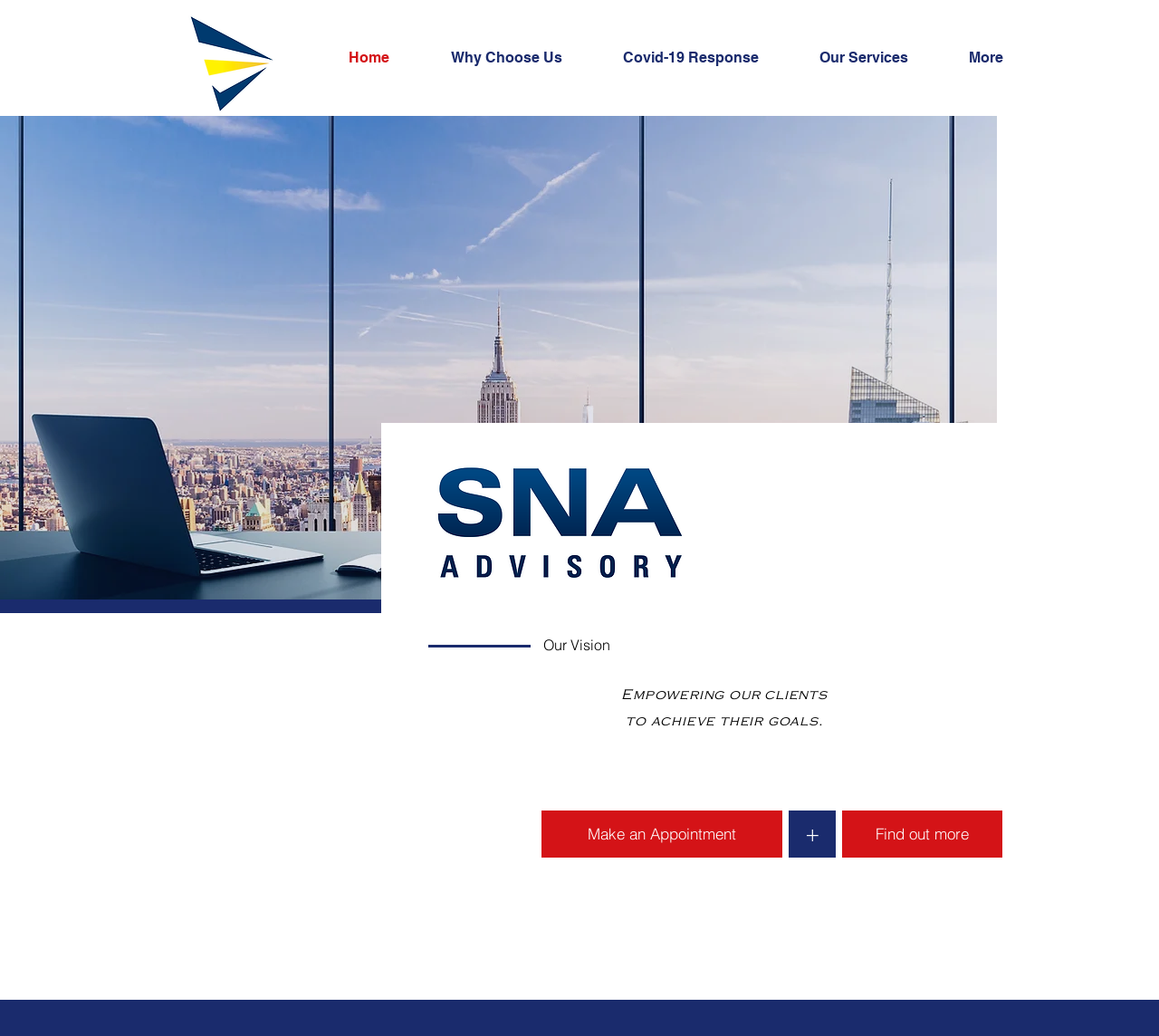Locate the bounding box coordinates of the segment that needs to be clicked to meet this instruction: "Find out more".

[0.727, 0.782, 0.865, 0.828]